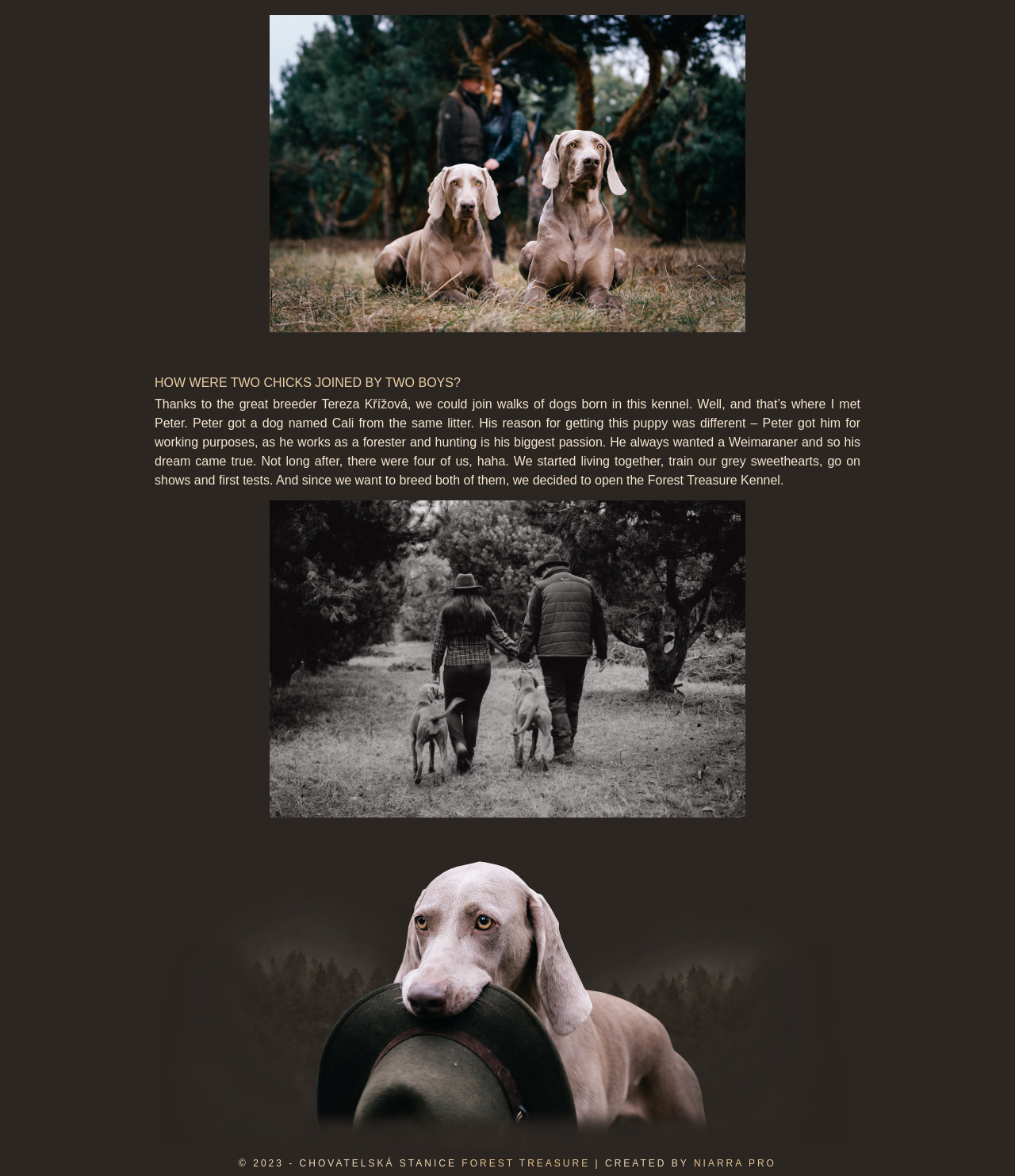Utilize the details in the image to give a detailed response to the question: What is the copyright year?

The copyright year is 2023, which is mentioned in the text '© 2023 - CHOVATELSKÁ STANICE' at the bottom of the page.